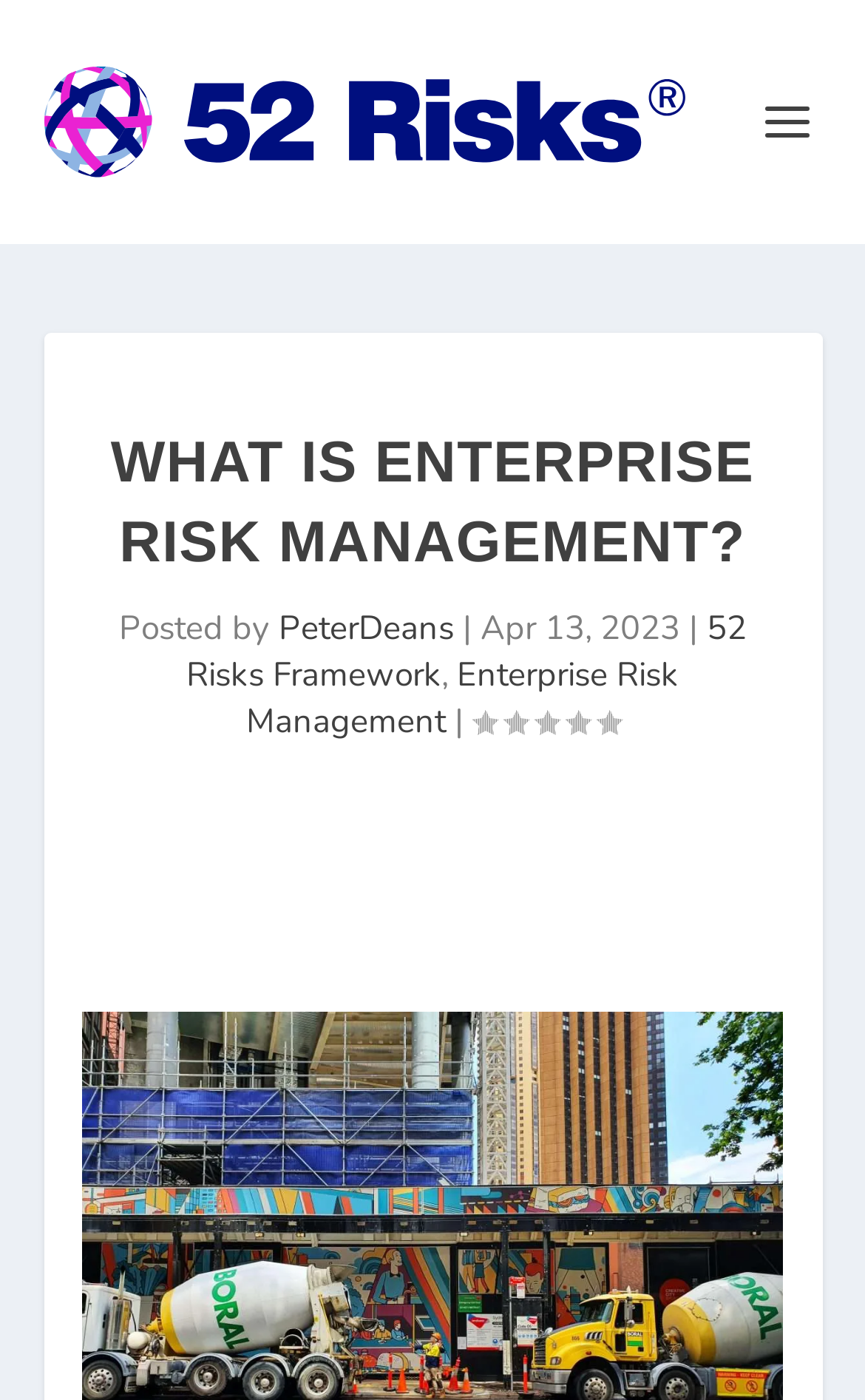Give a complete and precise description of the webpage's appearance.

The webpage is about Enterprise Risk Management (ERM), with a title "What is Enterprise Risk Management? - 52 Risks" at the top. Below the title, there is a prominent link and image combination with the text "52 Risks" on the top-left side of the page. 

A large heading "WHAT IS ENTERPRISE RISK MANAGEMENT?" is positioned below the title, taking up a significant portion of the page. 

On the right side of the heading, there is a section with information about the author, including a link to the author's name "PeterDeans", a separator "|", and the date "Apr 13, 2023". 

Below this section, there are two links, "52 Risks Framework" and "Enterprise Risk Management", positioned side by side, with a separator "|" in between. 

To the right of the links, there is a rating section with the text "Rating: 0.00".